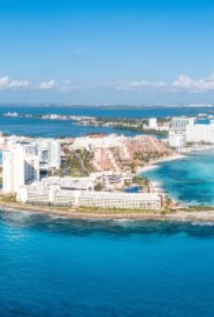Create an extensive caption that includes all significant details of the image.

The image showcases a stunning aerial view of the luxurious resort skyline along Condado Beach in San Juan, Puerto Rico, captured during dusk. The vibrant blue waters of the ocean beautifully contrast with the sandy shores, while the modern architecture of the resorts and hotels lines the coastline. In the distance, gentle waves ripple against the shore, and the sky above features a clear blue hue, hinting at a picturesque sunset. This scene embodies the tropical paradise and vibrant lifestyle that Puerto Rico is known for, making it an inviting destination for relaxation and leisure.